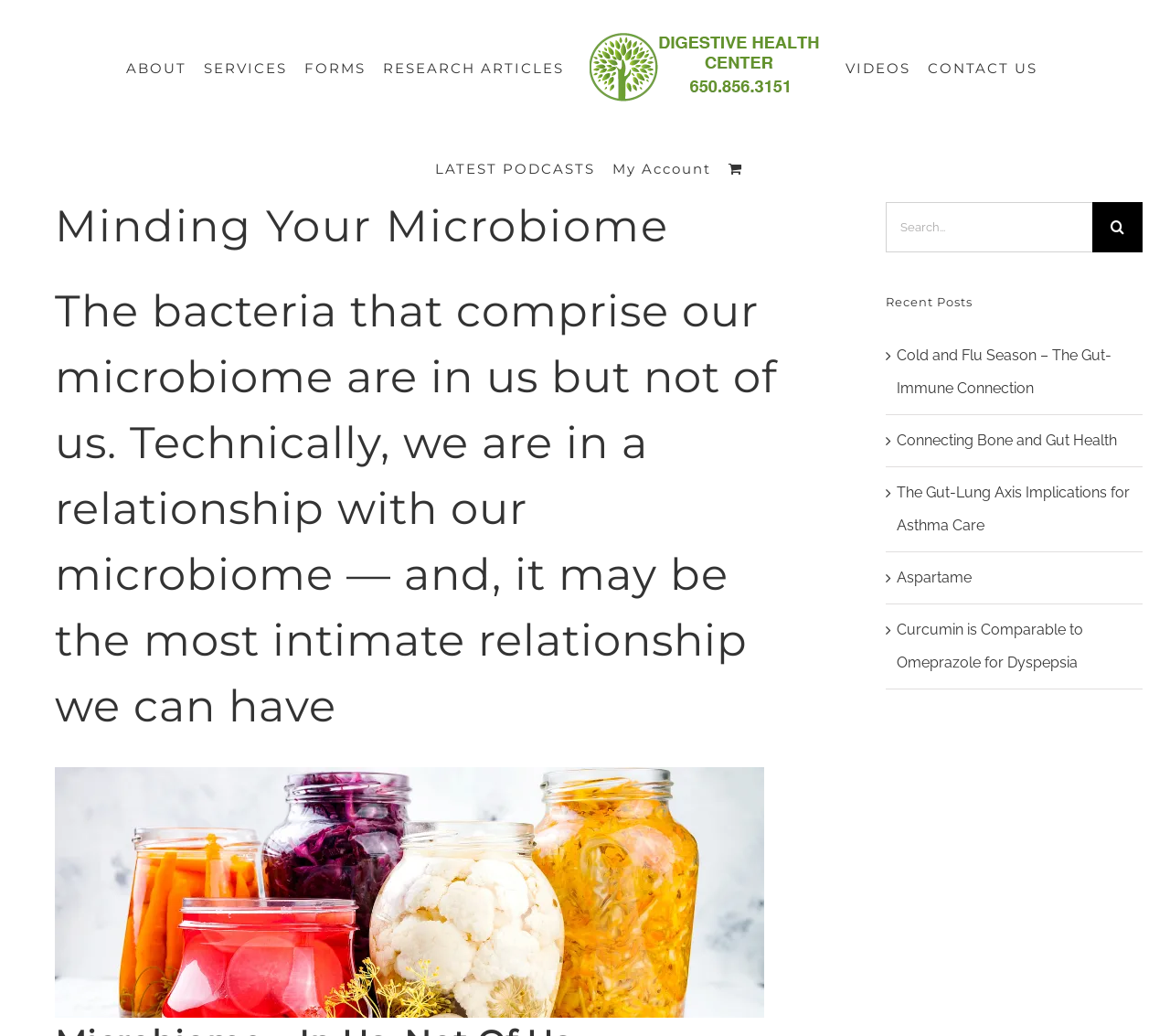Locate the bounding box coordinates of the clickable region to complete the following instruction: "View latest podcasts."

[0.372, 0.131, 0.508, 0.195]